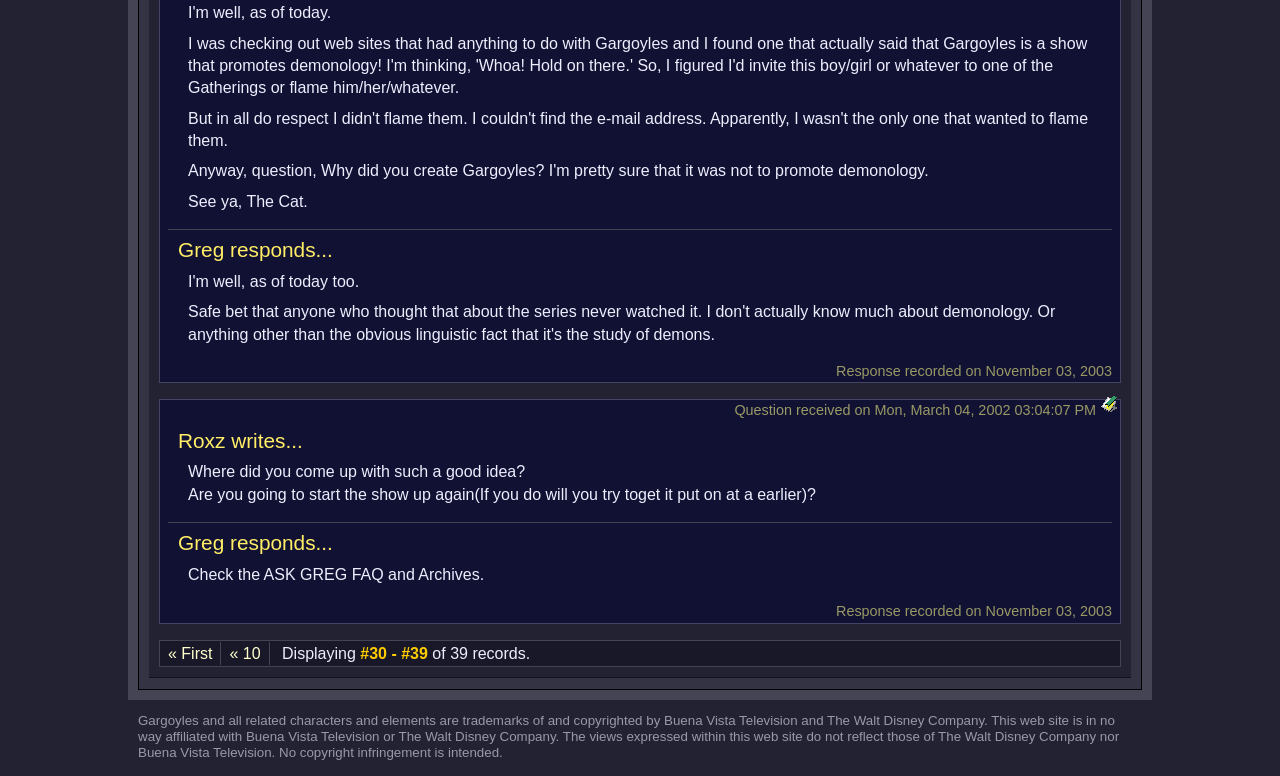Please provide a brief answer to the question using only one word or phrase: 
What is the date of Roxz's question?

March 04, 2002